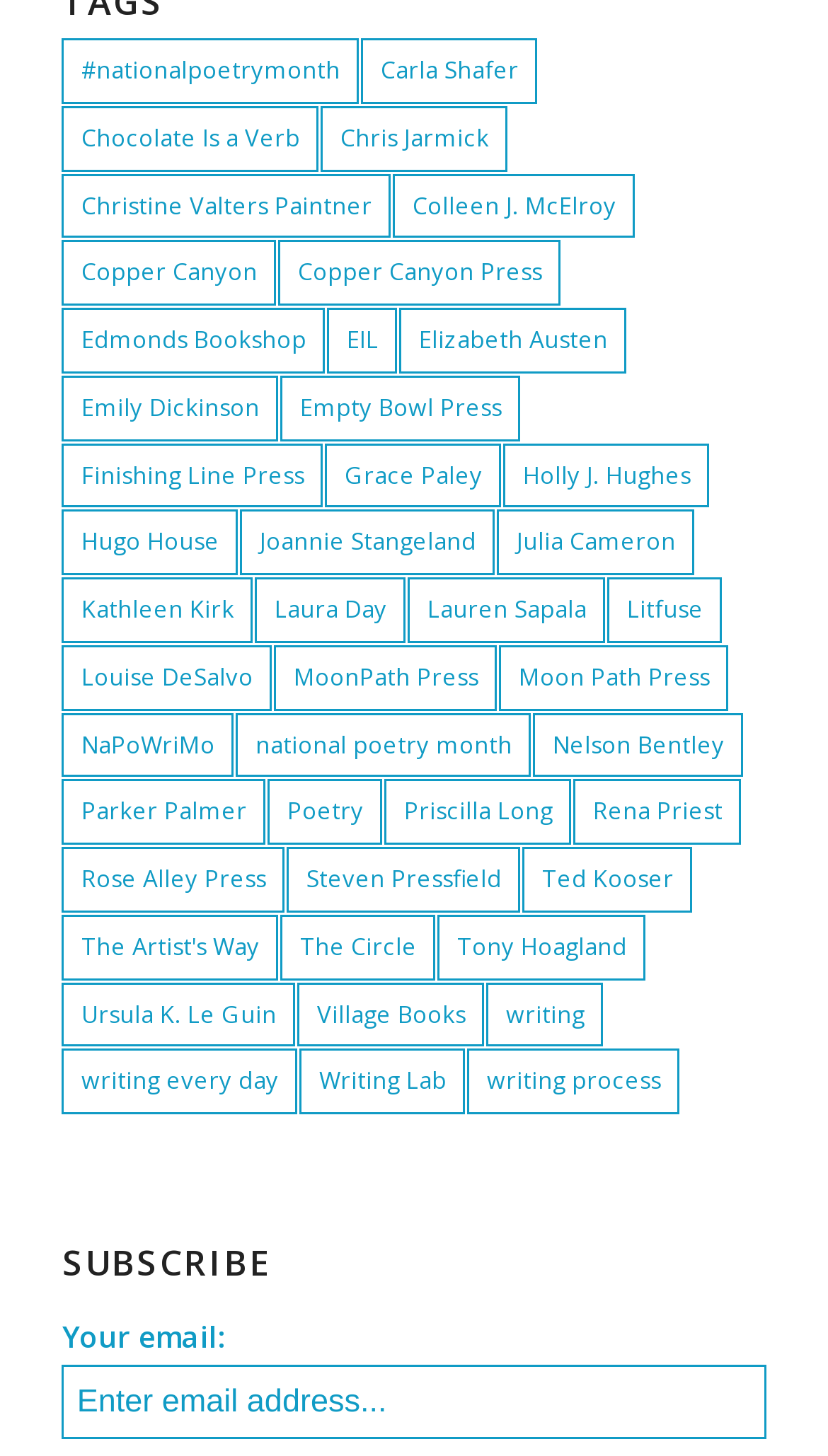Highlight the bounding box coordinates of the element you need to click to perform the following instruction: "Enter email address."

[0.075, 0.937, 0.925, 0.988]